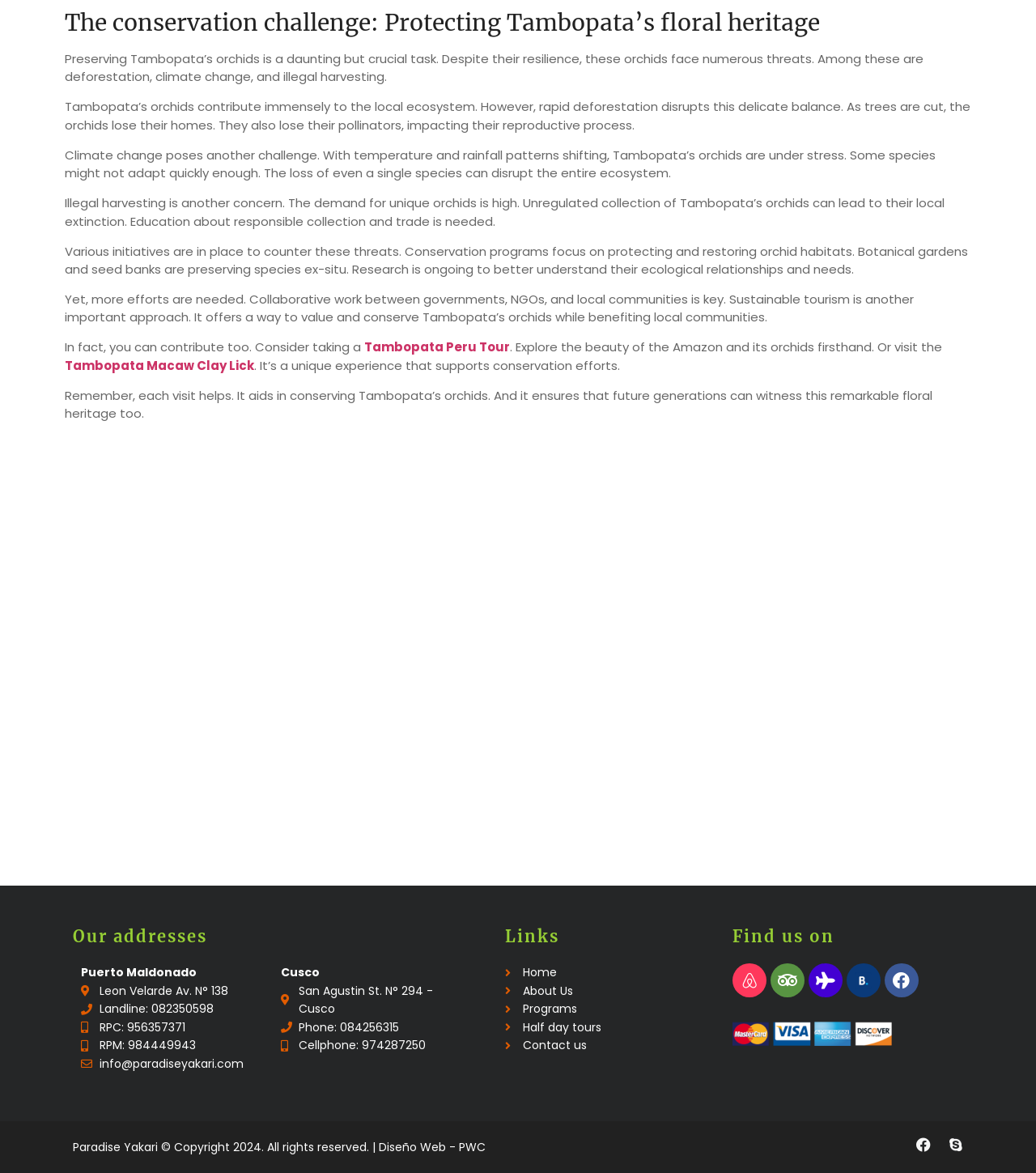Indicate the bounding box coordinates of the element that must be clicked to execute the instruction: "Find us on Facebook". The coordinates should be given as four float numbers between 0 and 1, i.e., [left, top, right, bottom].

[0.854, 0.822, 0.887, 0.851]